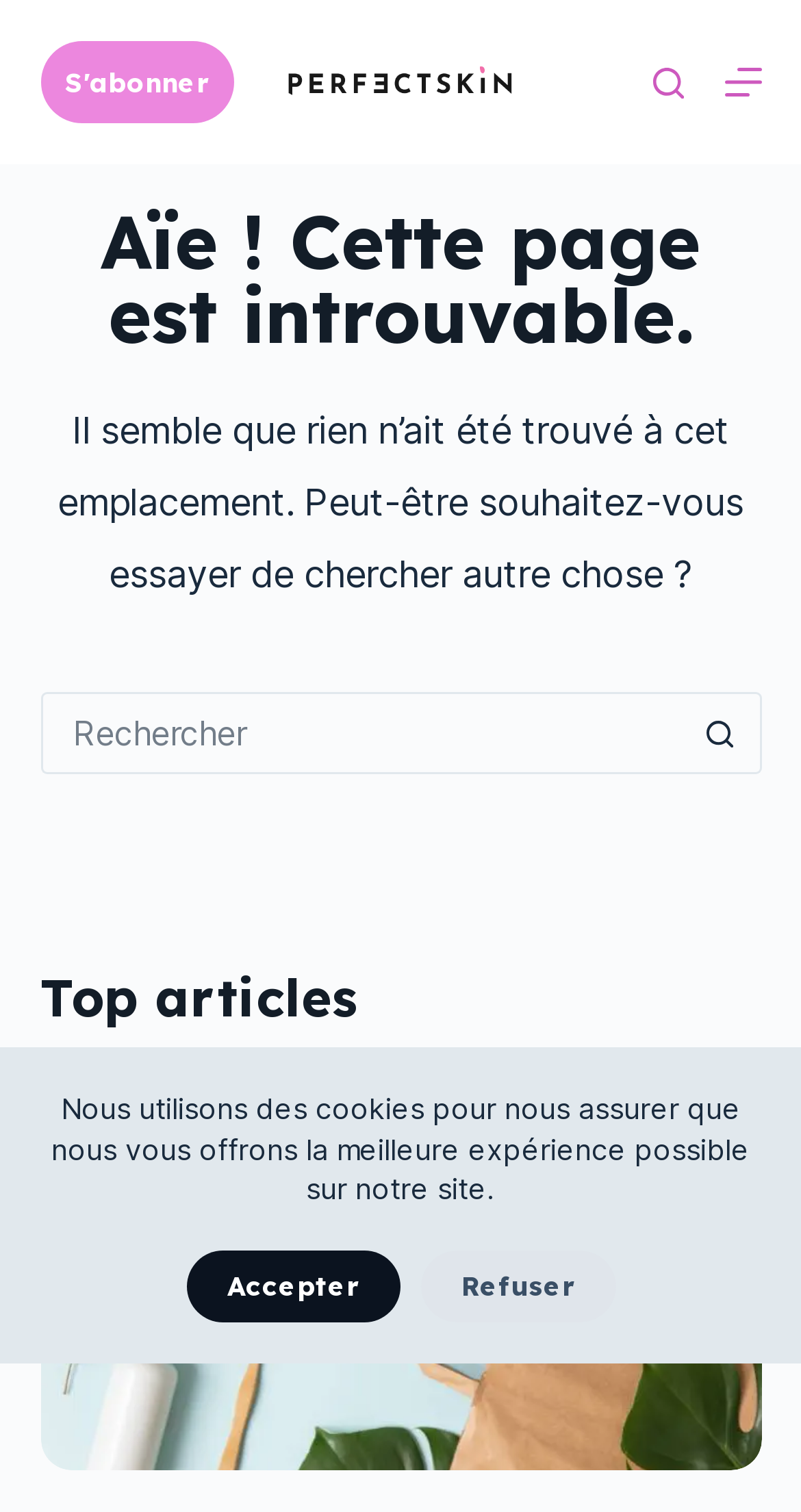Find and specify the bounding box coordinates that correspond to the clickable region for the instruction: "Read top articles".

[0.05, 0.634, 0.95, 0.685]